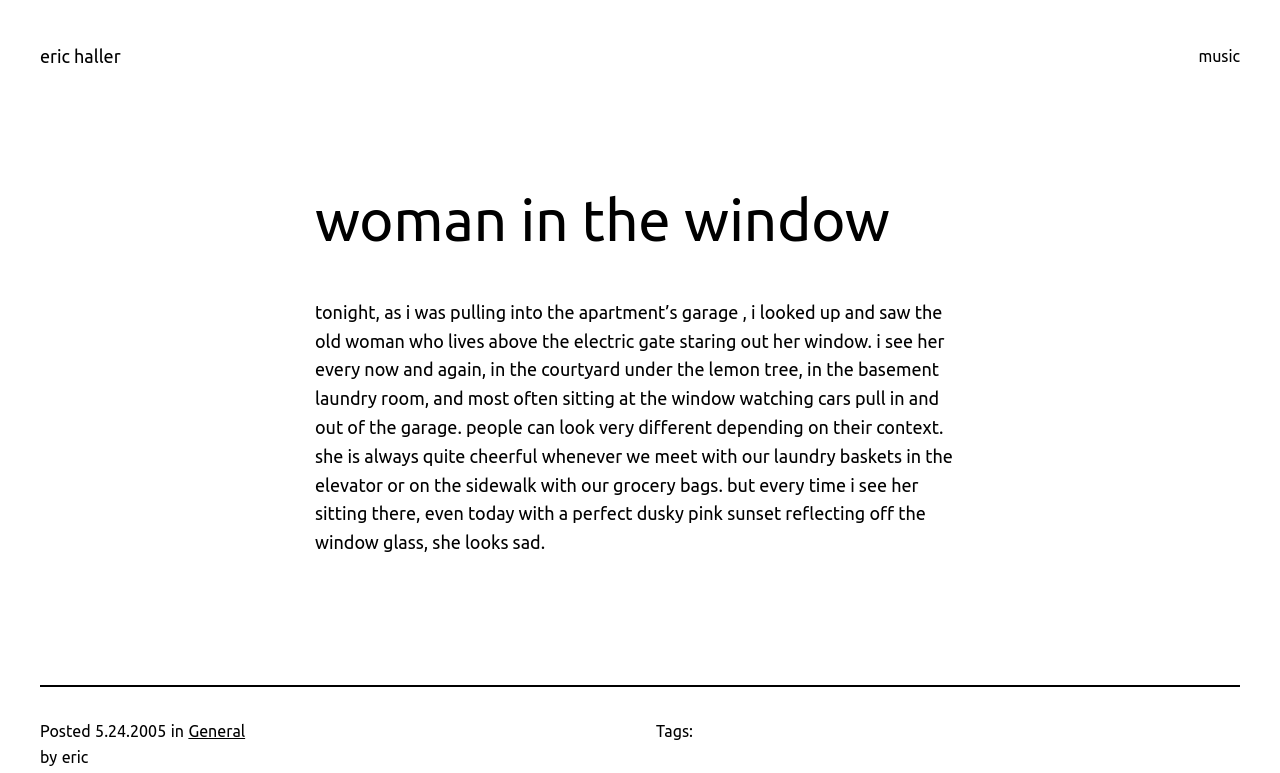Offer a detailed explanation of the webpage layout and contents.

The webpage appears to be a blog post or an article titled "Woman in the Window" by Eric Haller. At the top left, there is a link to the author's name, Eric Haller. On the opposite side, at the top right, there is a link to the "Music" section. 

Below the title, there is a long paragraph of text that describes the author's encounter with an old woman who lives above the electric gate of their apartment building. The text describes the woman's behavior and appearance in different contexts, including when she is sitting at her window watching cars pull in and out of the garage.

Underneath the paragraph, there is a horizontal separator line. Below the separator, there are several lines of text that provide metadata about the post, including the date "5.24.2005" and the category "General". The author's name, Eric, is also mentioned again. 

At the bottom of the page, there is a "Tags" section, but it does not appear to have any tags listed.